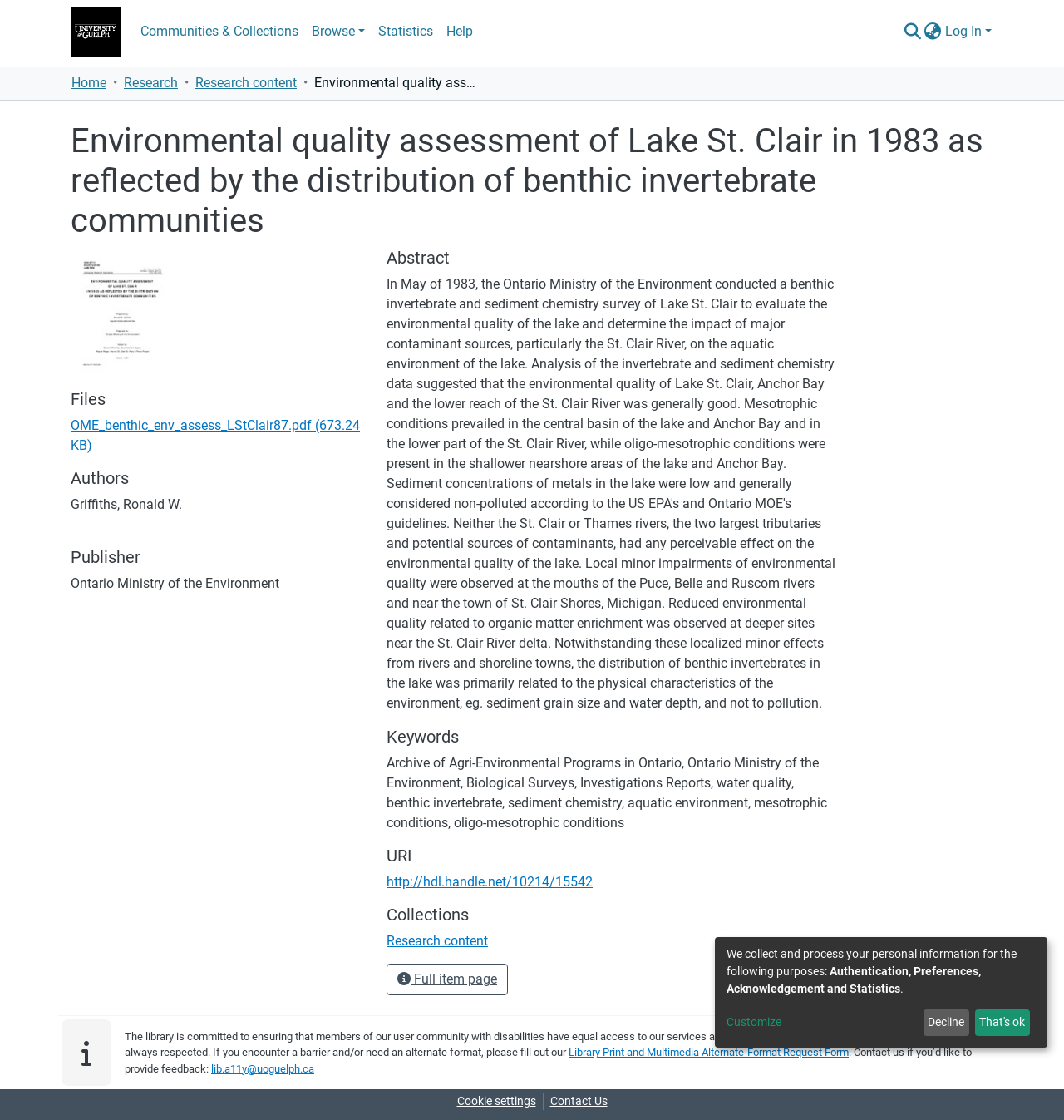Give a succinct answer to this question in a single word or phrase: 
What is the size of the report file?

673.24 KB